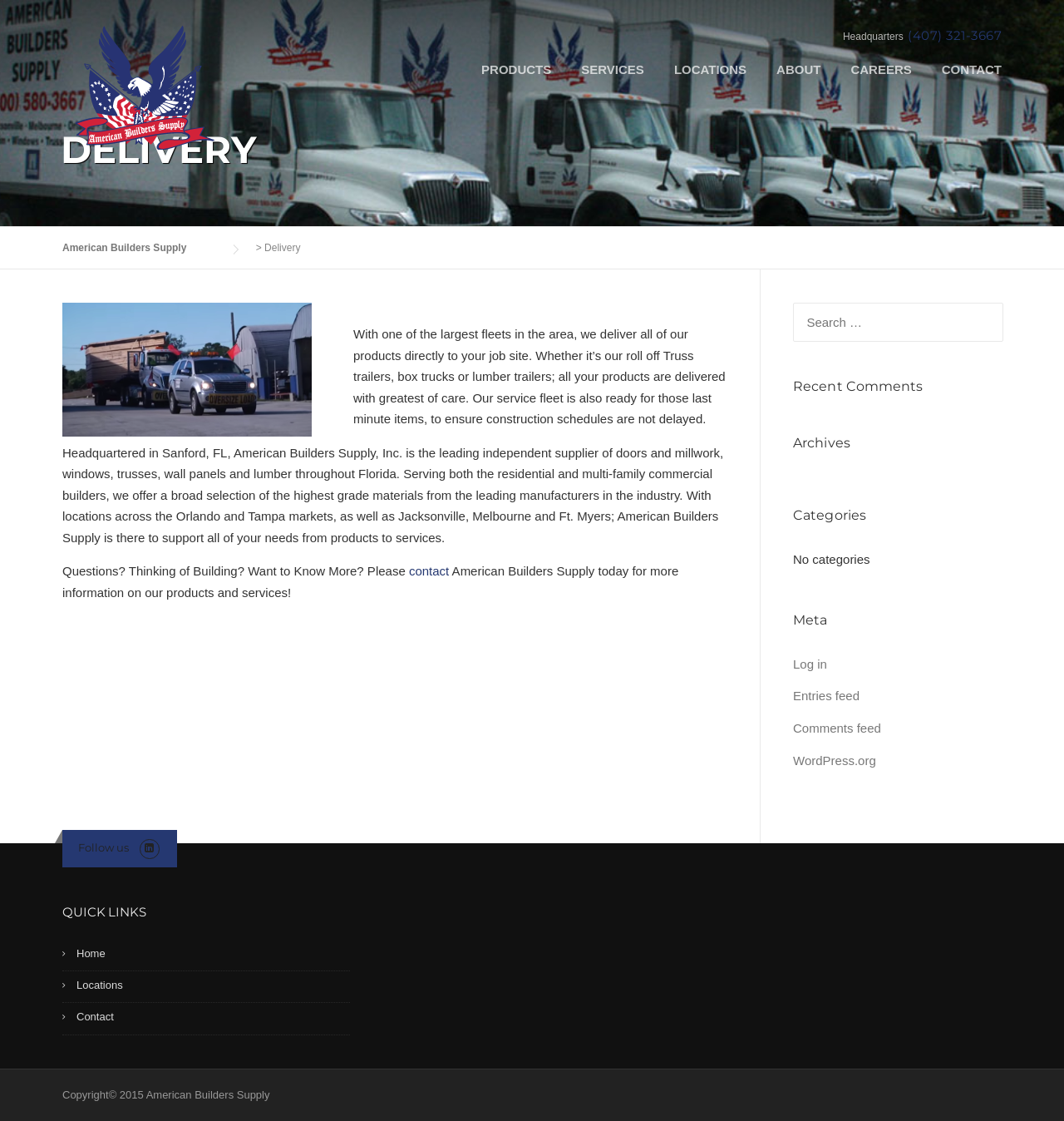Elaborate on the webpage's design and content in a detailed caption.

The webpage is about American Builders Supply, a company that delivers construction materials to job sites. At the top left, there is a link to the company's homepage, and to the right, there is a heading that says "Headquarters" with a phone number. Below this, there is a navigation menu with links to "PRODUCTS", "SERVICES", "LOCATIONS", "ABOUT", "CAREERS", and "CONTACT".

The main content of the page is divided into two sections. On the left, there is an image related to construction materials delivery. To the right of the image, there is a paragraph of text that describes the company's delivery services, stating that they have a large fleet of vehicles and can deliver products directly to job sites.

Below this, there is another paragraph of text that provides more information about the company, including its headquarters location, the types of products it offers, and the areas it serves. Following this, there is a call-to-action sentence that encourages visitors to contact the company for more information.

On the right side of the page, there is a search bar with a label that says "Search for:". Below this, there are several headings, including "Recent Comments", "Archives", "Categories", and "Meta", but none of these sections have any content.

At the bottom of the page, there is a section with links to social media profiles, a copyright notice, and a set of quick links to the homepage, locations, and contact page.